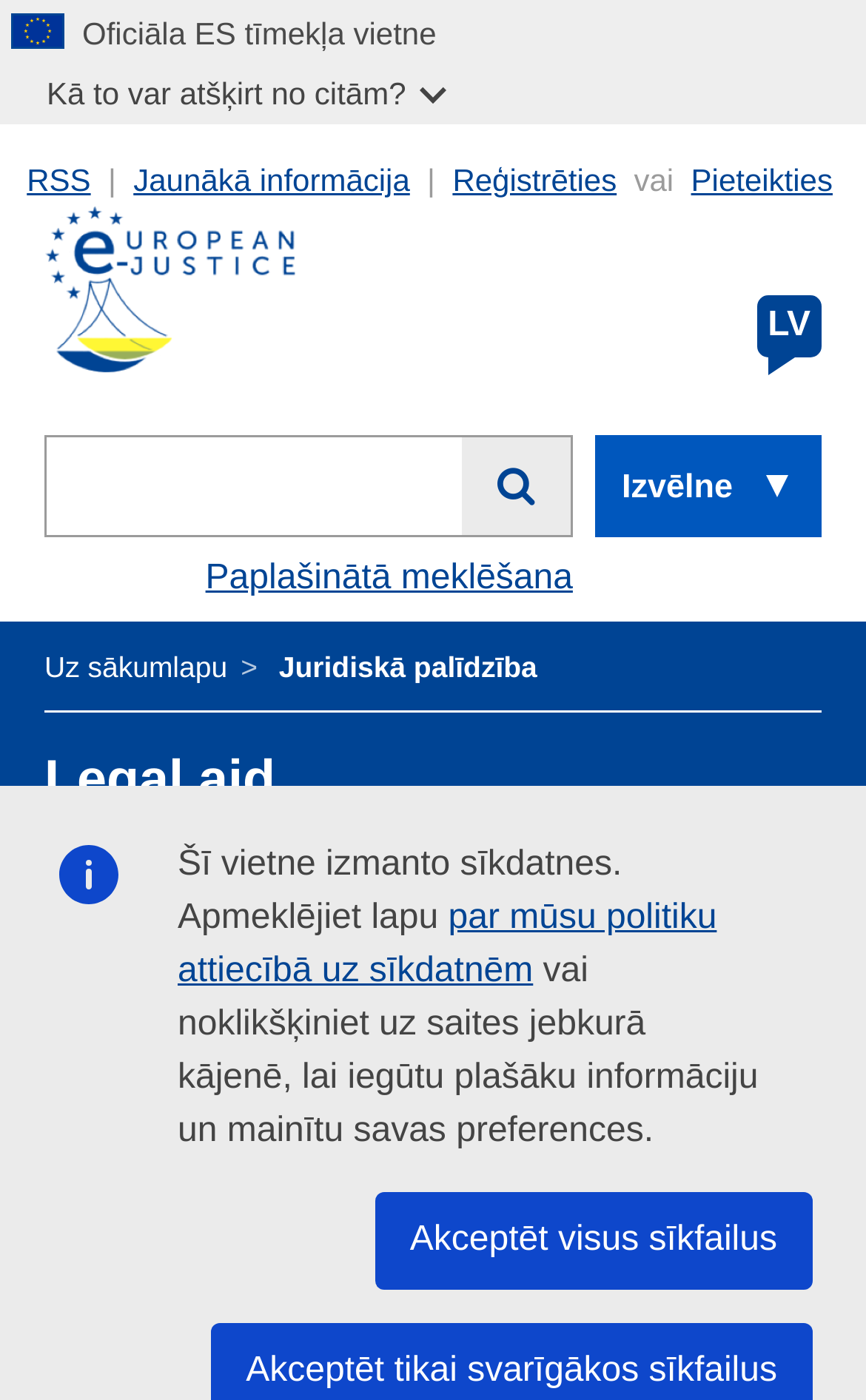Please provide a detailed answer to the question below by examining the image:
What is the topic of the webpage?

I determined the topic of the webpage by looking at the heading 'Legal aid' and the surrounding text 'Juridiskā palīdzība', which suggests that the webpage is about legal aid.